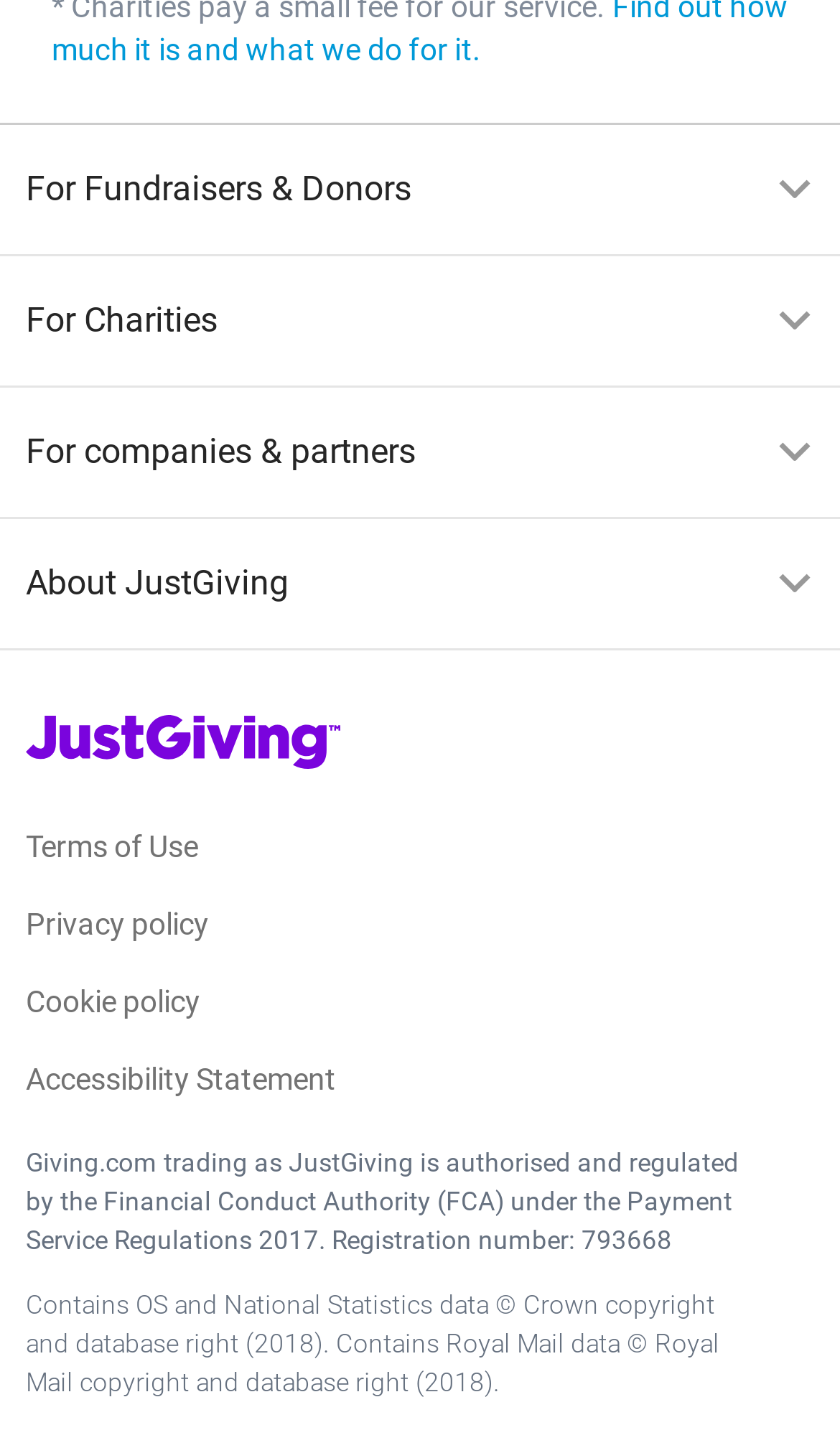What is the registration number of JustGiving?
Based on the image, answer the question with a single word or brief phrase.

793668